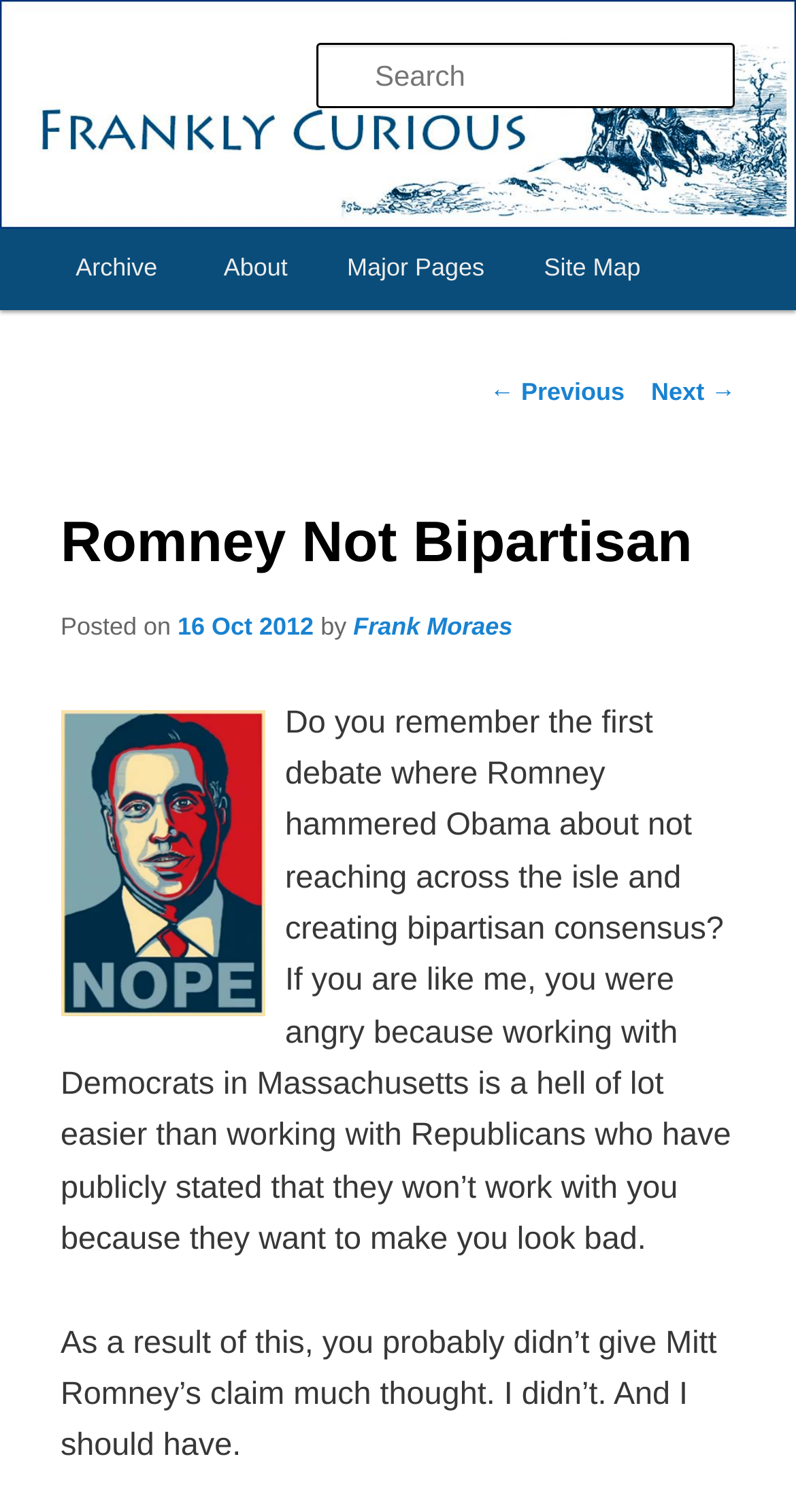Illustrate the webpage with a detailed description.

The webpage is titled "Romney Not Bipartisan at Frankly Curious" and has a prominent header with the site's name "Frankly Curious" at the top. Below the header, there is a search box on the right side. The main content area is divided into two sections. On the left, there is a menu with links to "Archive", "About", "Major Pages", and "Site Map". 

On the right side, there is a blog post titled "Romney Not Bipartisan" with a publication date of "16 Oct 2012" and authored by "Frank Moraes". The post features an image with the caption "Romney - No We Can't - Nope" above the main text. The text discusses Mitt Romney's claim about bipartisan consensus during a debate and the author's initial reaction to it. The post is divided into two paragraphs, with the first one describing the debate and the second one expressing the author's regret for not giving Romney's claim more thought.